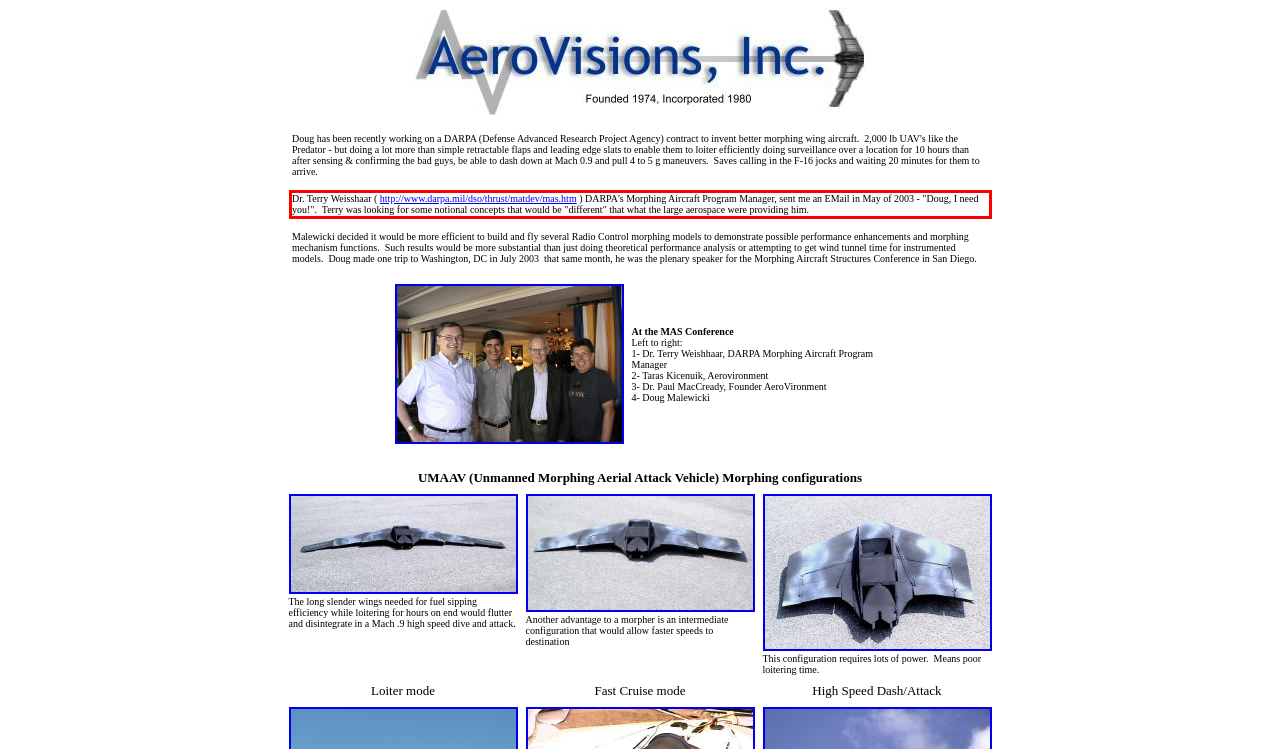Using the webpage screenshot, recognize and capture the text within the red bounding box.

Dr. Terry Weisshaar ( http://www.darpa.mil/dso/thrust/matdev/mas.htm ) DARPA's Morphing Aircraft Program Manager, sent me an EMail in May of 2003 - "Doug, I need you!". Terry was looking for some notional concepts that would be "different" that what the large aerospace were providing him.